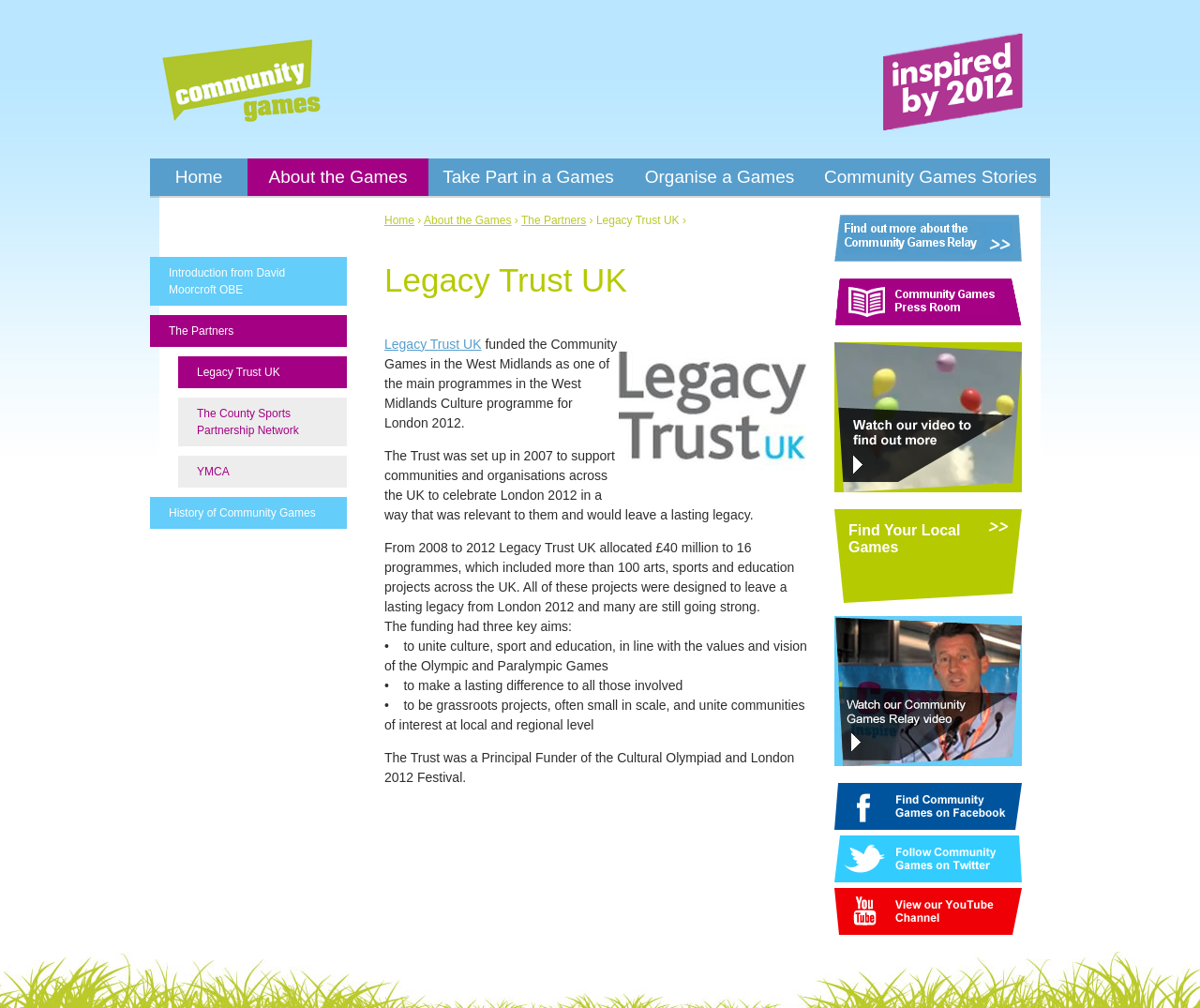What is the name of the programme that Legacy Trust UK was a Principal Funder of?
Provide a detailed answer to the question using information from the image.

According to the webpage, 'The Trust was a Principal Funder of the Cultural Olympiad and London 2012 Festival.' Therefore, the answer is Cultural Olympiad and London 2012 Festival.